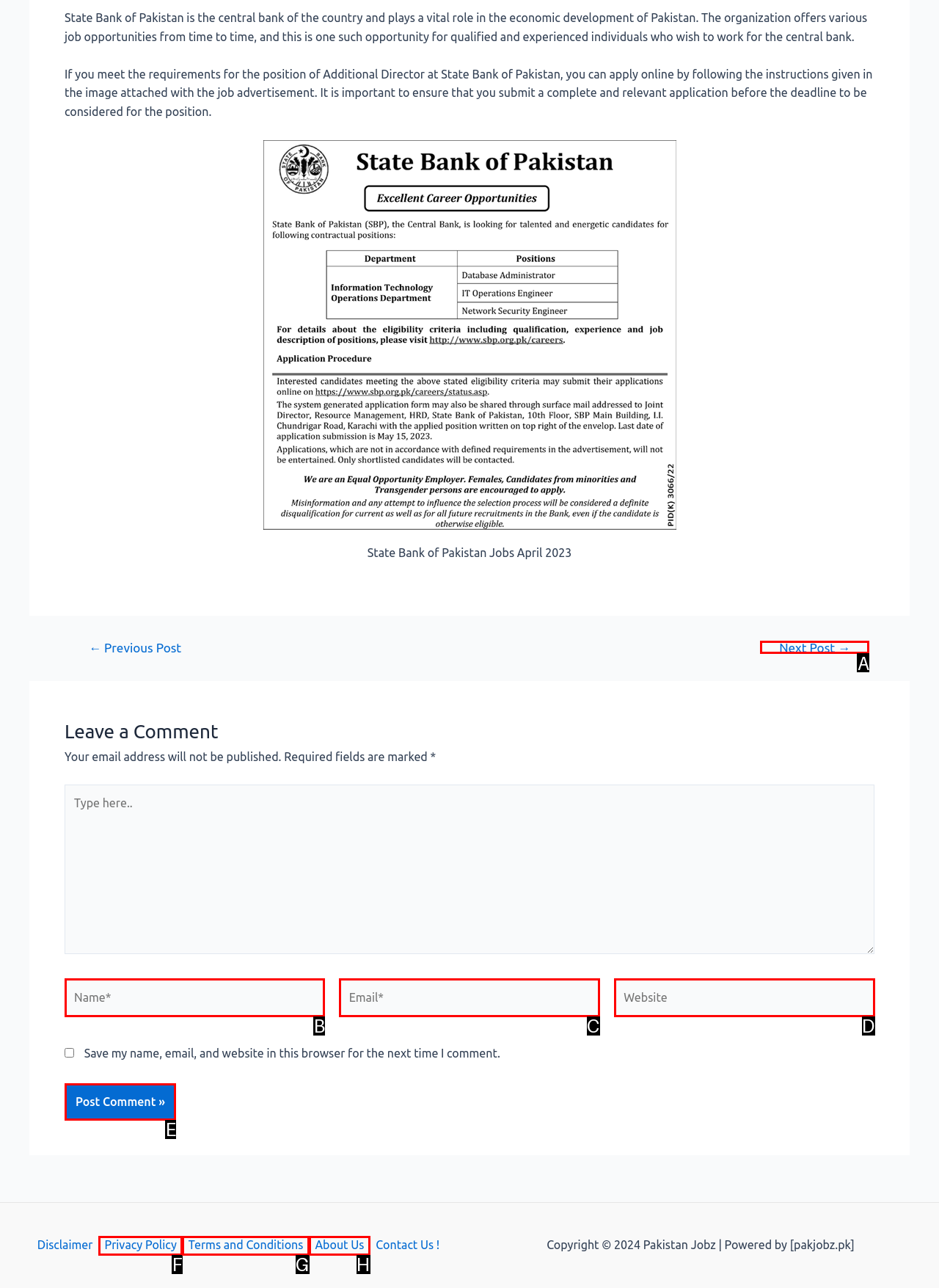Determine which HTML element corresponds to the description: Terms and Conditions. Provide the letter of the correct option.

G